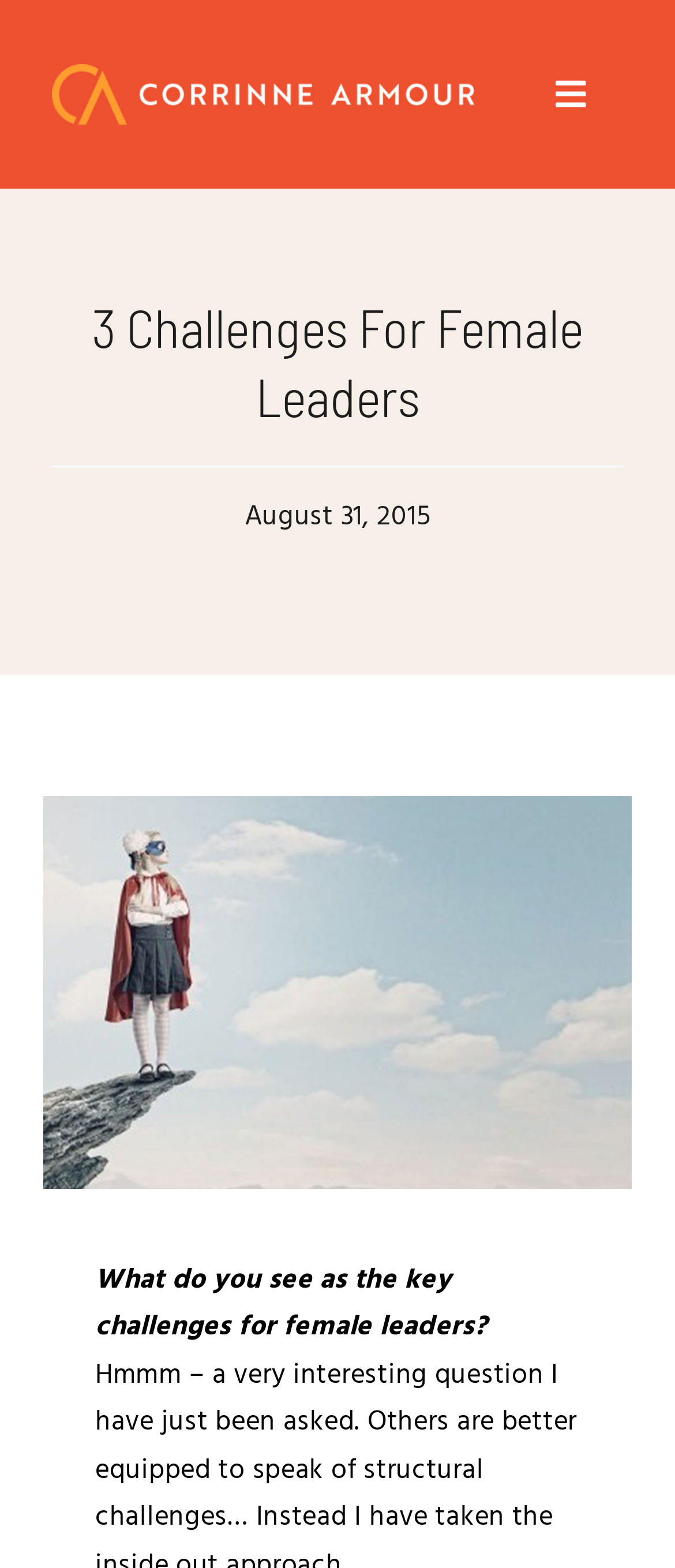Locate the bounding box coordinates of the clickable area needed to fulfill the instruction: "Open submenu of Trainer".

[0.785, 0.261, 1.0, 0.333]